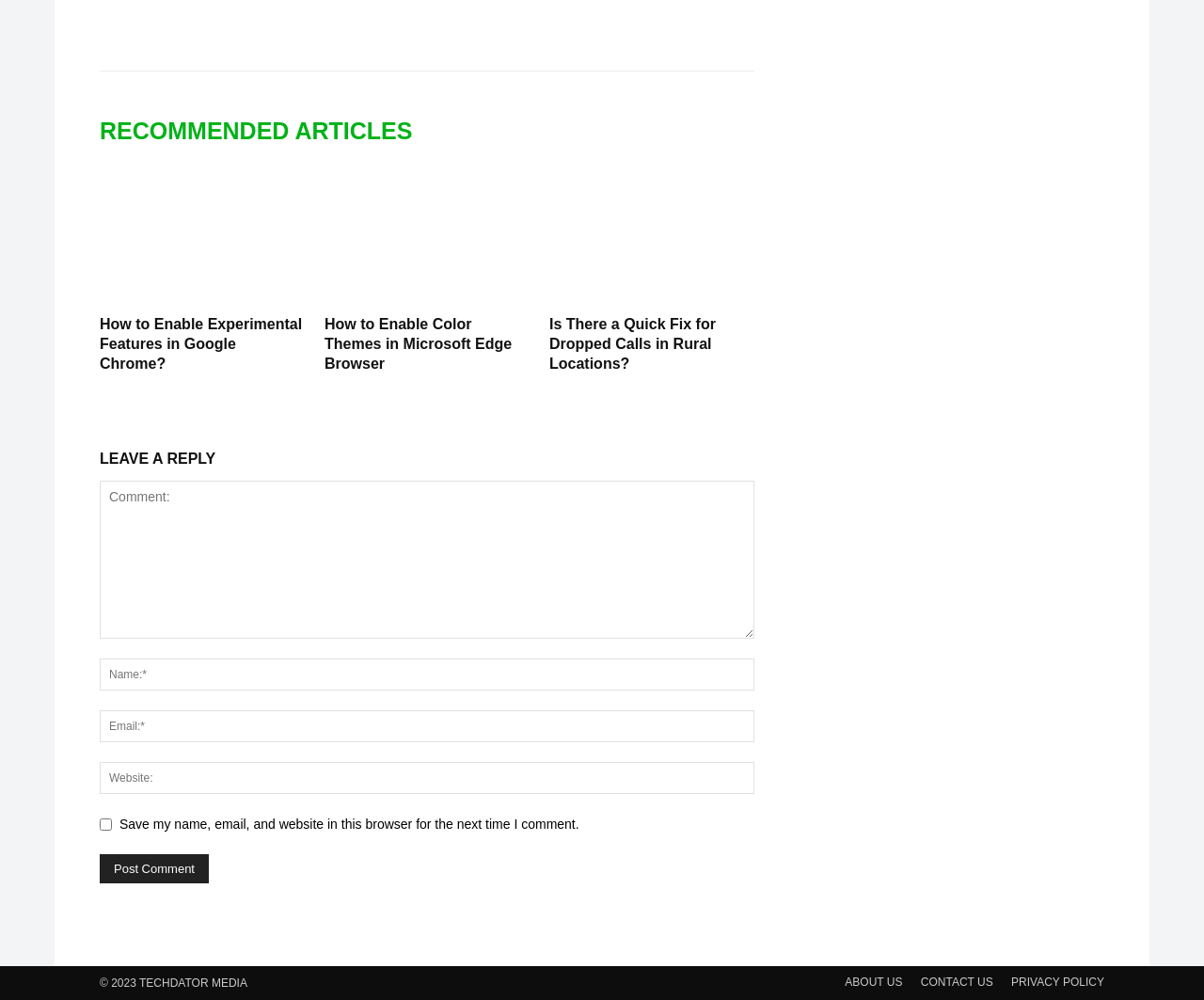Determine the bounding box coordinates for the area you should click to complete the following instruction: "Post a comment".

[0.083, 0.854, 0.173, 0.883]